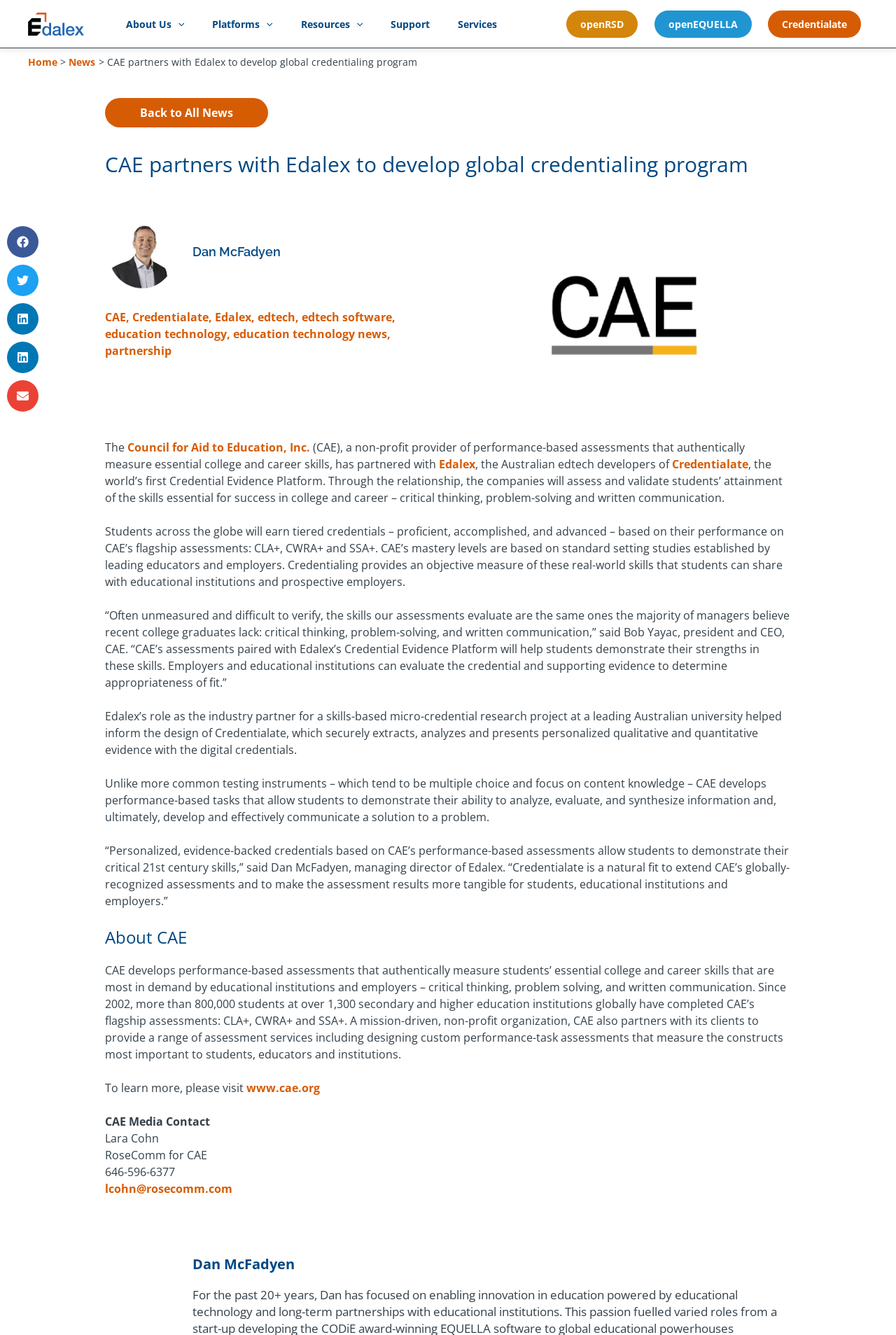Highlight the bounding box coordinates of the element that should be clicked to carry out the following instruction: "Go to Facebook". The coordinates must be given as four float numbers ranging from 0 to 1, i.e., [left, top, right, bottom].

None